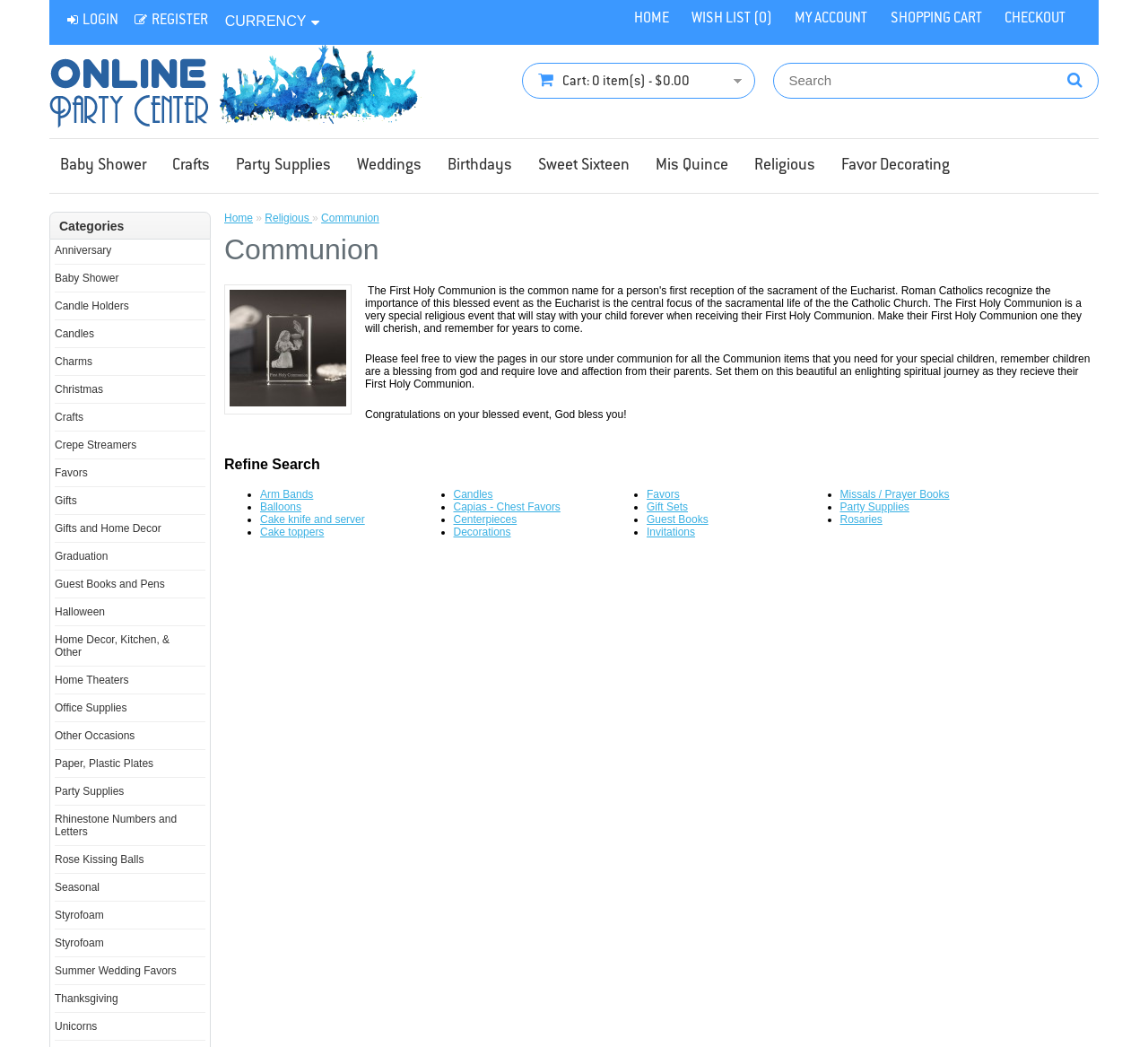Please find and report the bounding box coordinates of the element to click in order to perform the following action: "search for something". The coordinates should be expressed as four float numbers between 0 and 1, in the format [left, top, right, bottom].

[0.679, 0.069, 0.904, 0.086]